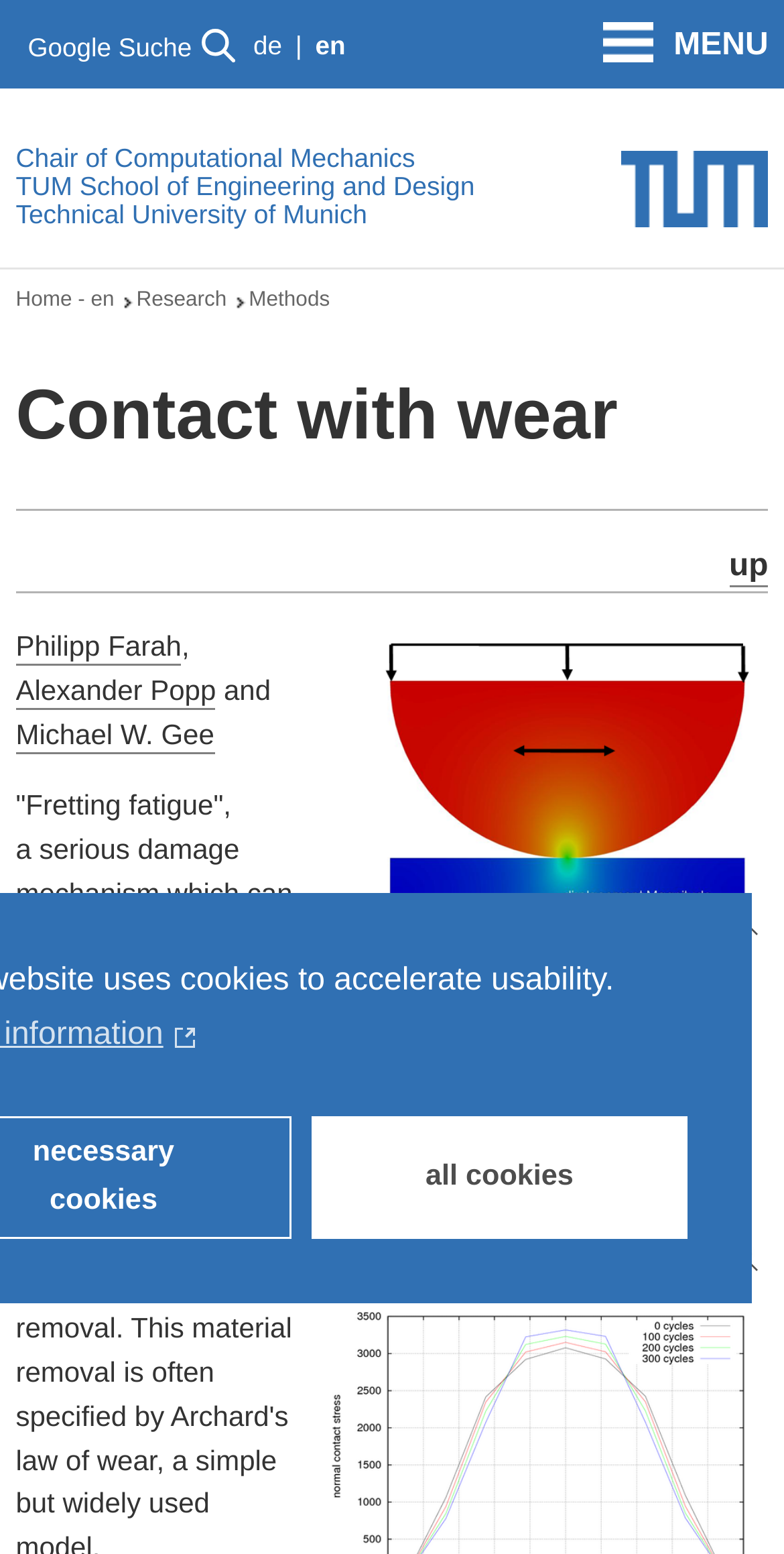Pinpoint the bounding box coordinates of the area that should be clicked to complete the following instruction: "Switch to English". The coordinates must be given as four float numbers between 0 and 1, i.e., [left, top, right, bottom].

[0.402, 0.019, 0.441, 0.039]